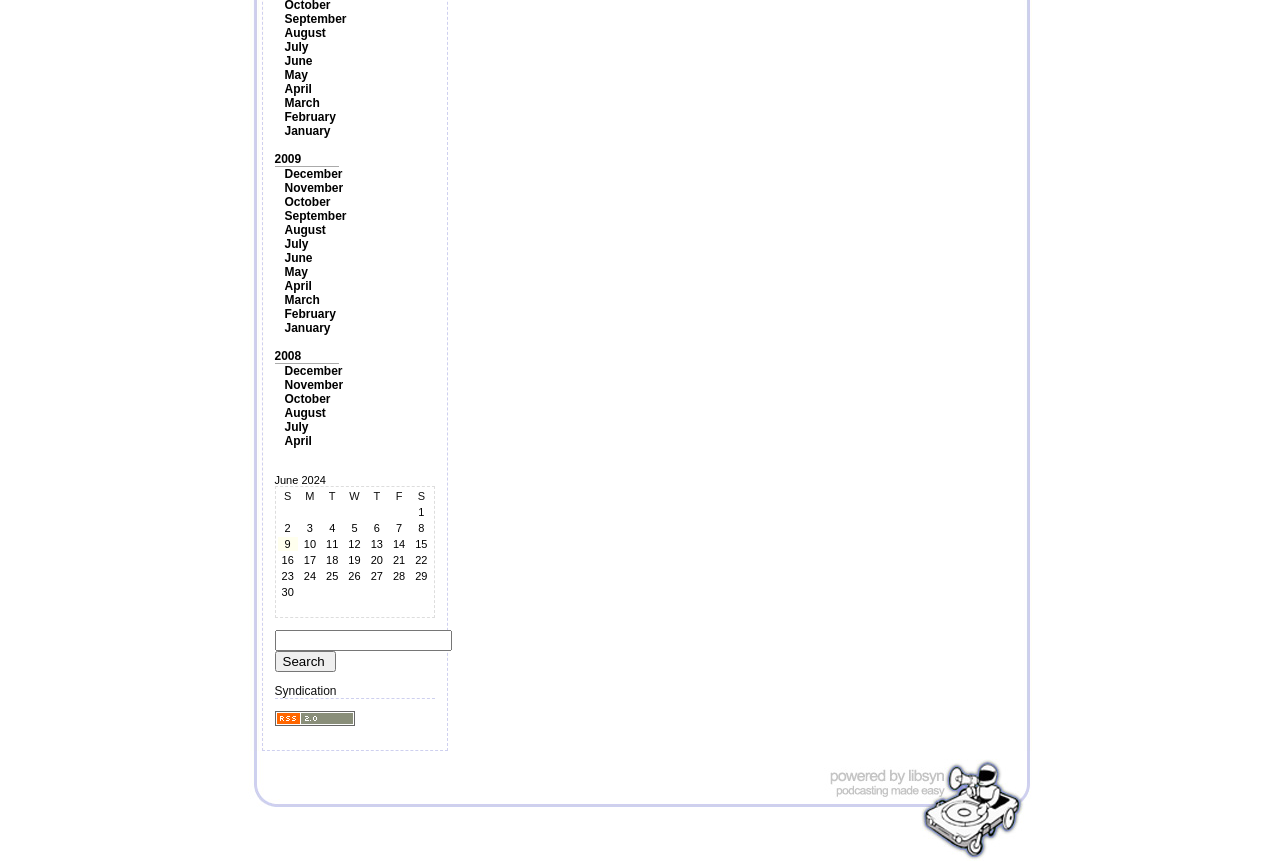Using the description "January", locate and provide the bounding box of the UI element.

[0.222, 0.371, 0.258, 0.387]